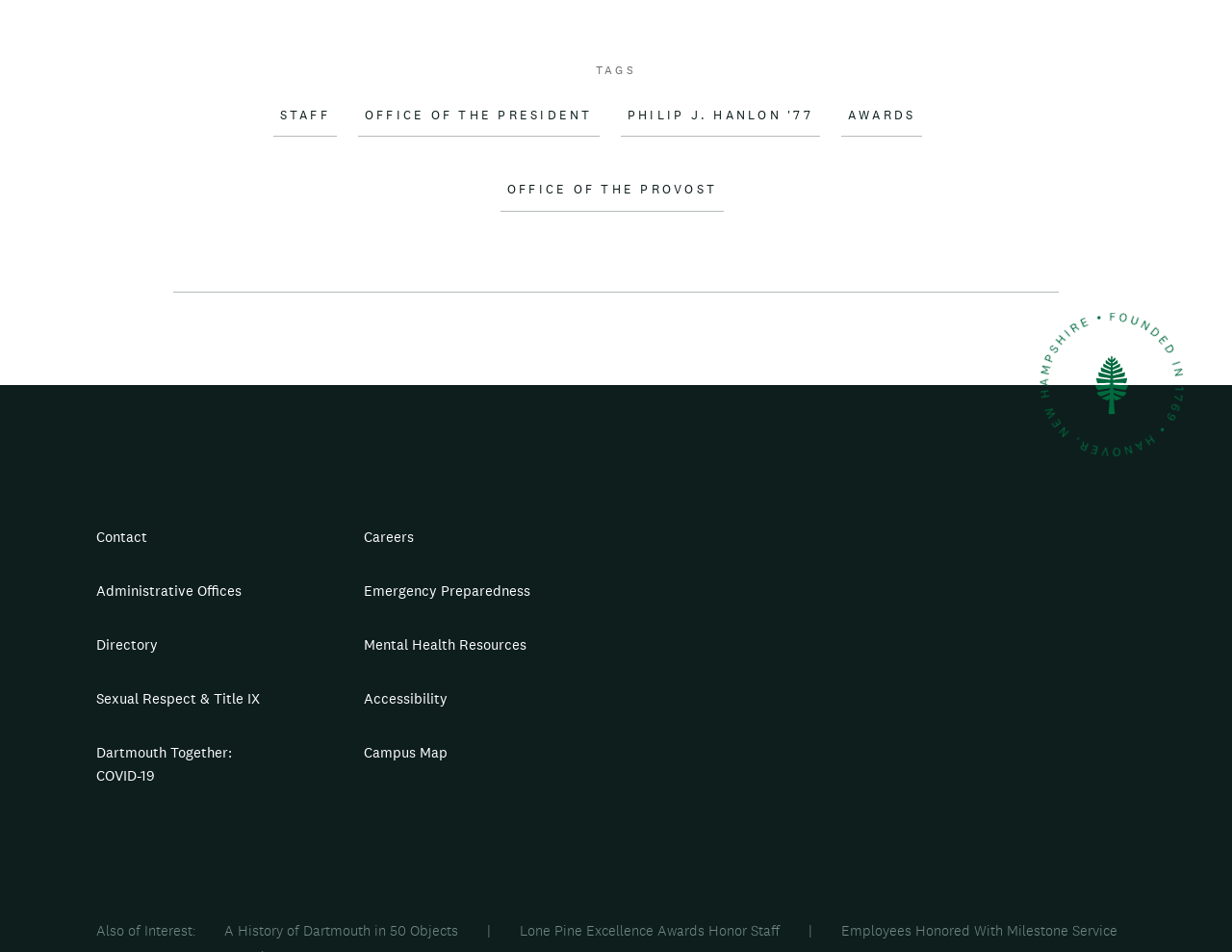What is the 'Directory' link for?
Answer the question with a single word or phrase derived from the image.

Finding people or offices